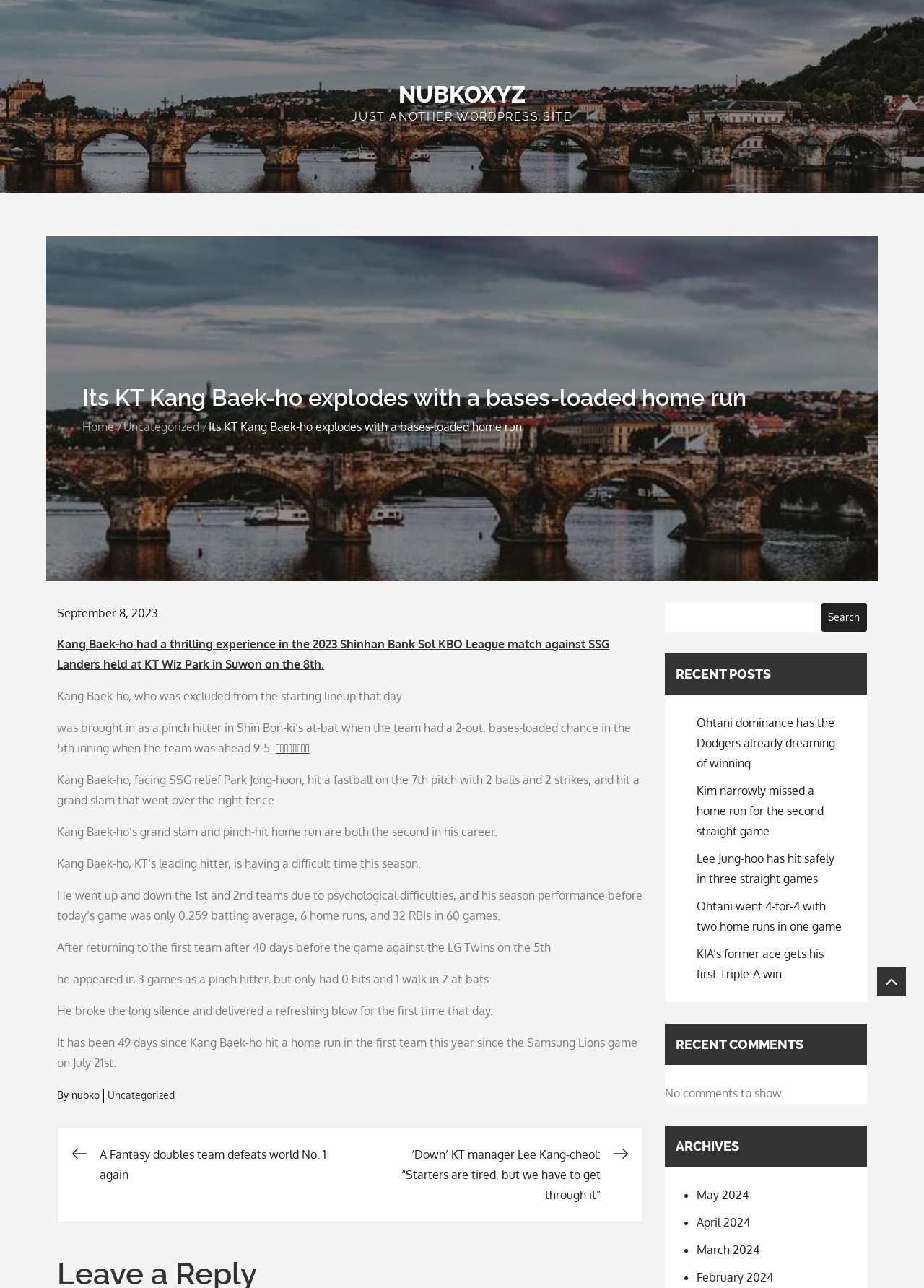Refer to the image and provide an in-depth answer to the question:
What is the name of the team that Kang Baek-ho plays for?

The article mentions that Kang Baek-ho is KT's leading hitter, and the game was held at KT Wiz Park in Suwon.